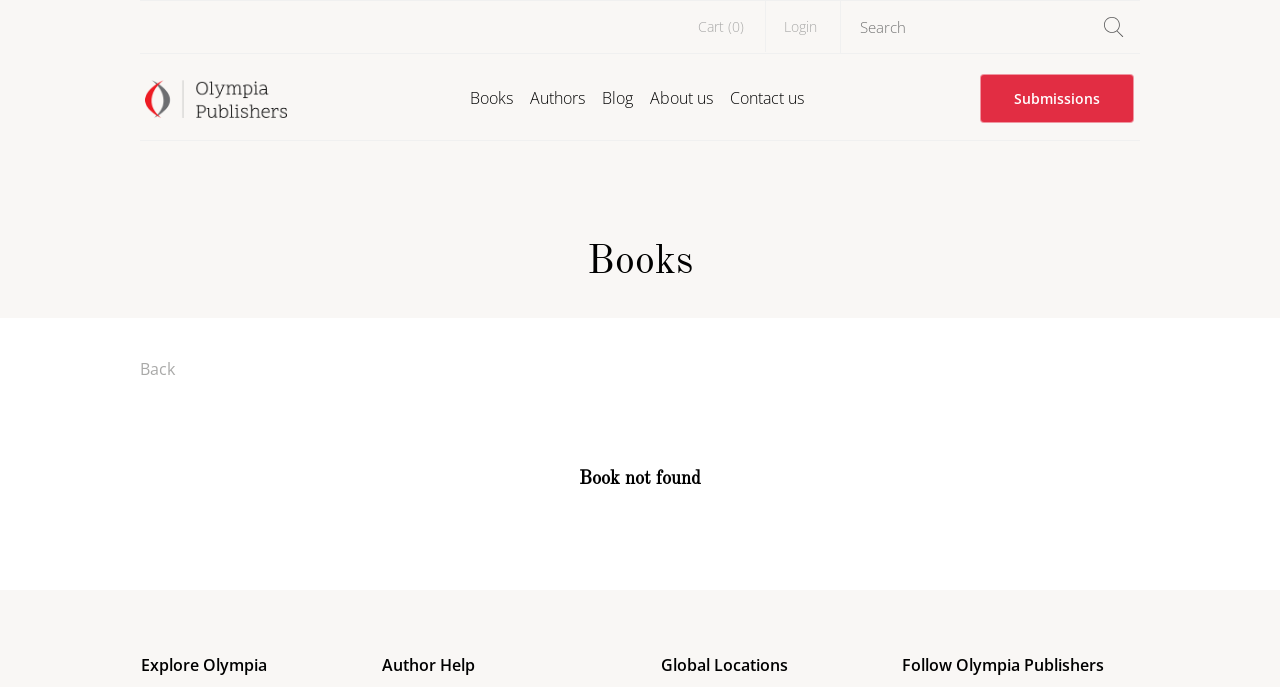Identify the bounding box of the UI element that matches this description: "About us".

[0.504, 0.127, 0.562, 0.159]